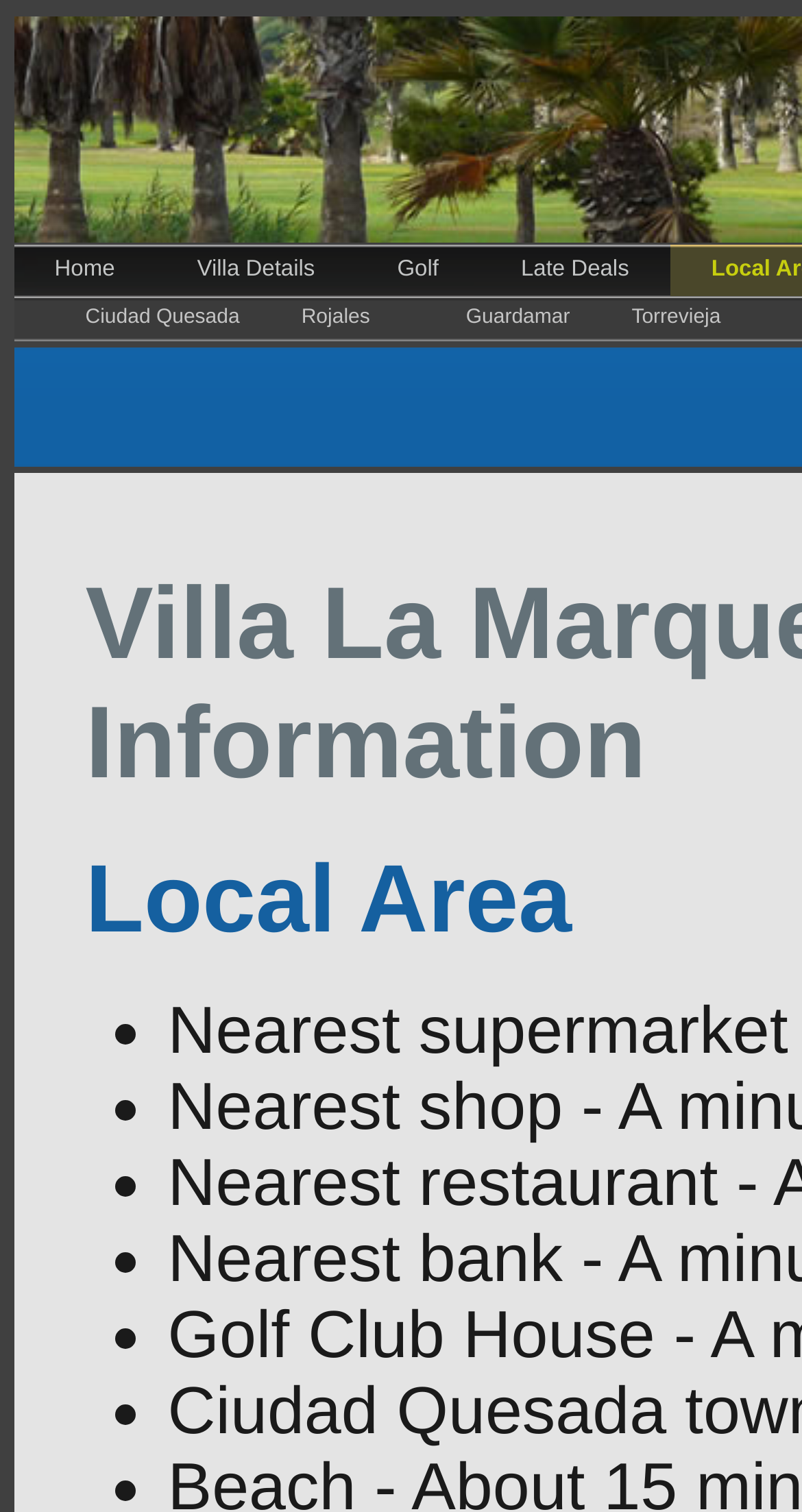Specify the bounding box coordinates of the element's region that should be clicked to achieve the following instruction: "go to home page". The bounding box coordinates consist of four float numbers between 0 and 1, in the format [left, top, right, bottom].

[0.017, 0.162, 0.194, 0.197]